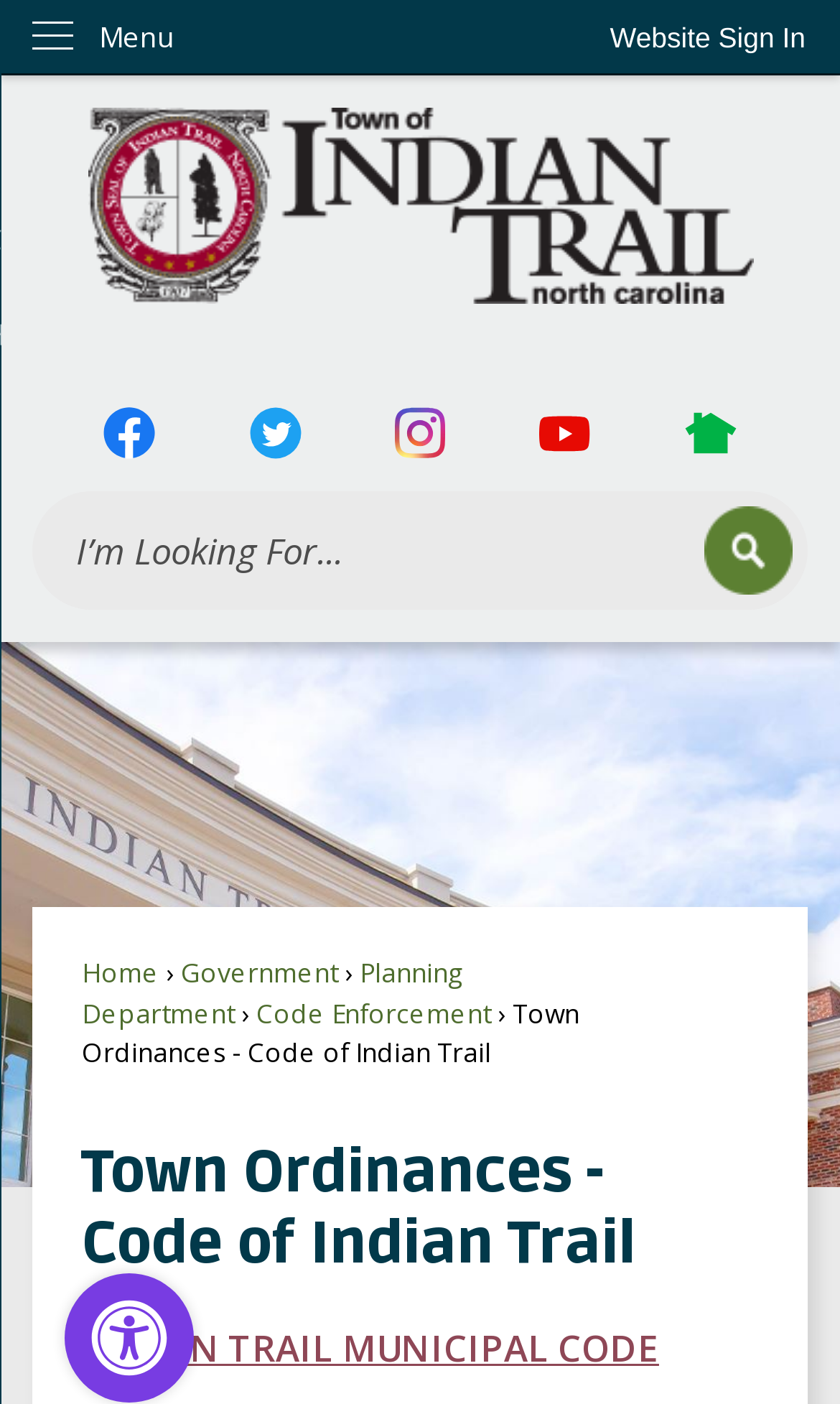Determine the bounding box coordinates of the clickable element to complete this instruction: "View the Town Ordinances - Code of Indian Trail page". Provide the coordinates in the format of four float numbers between 0 and 1, [left, top, right, bottom].

[0.097, 0.811, 0.903, 0.912]